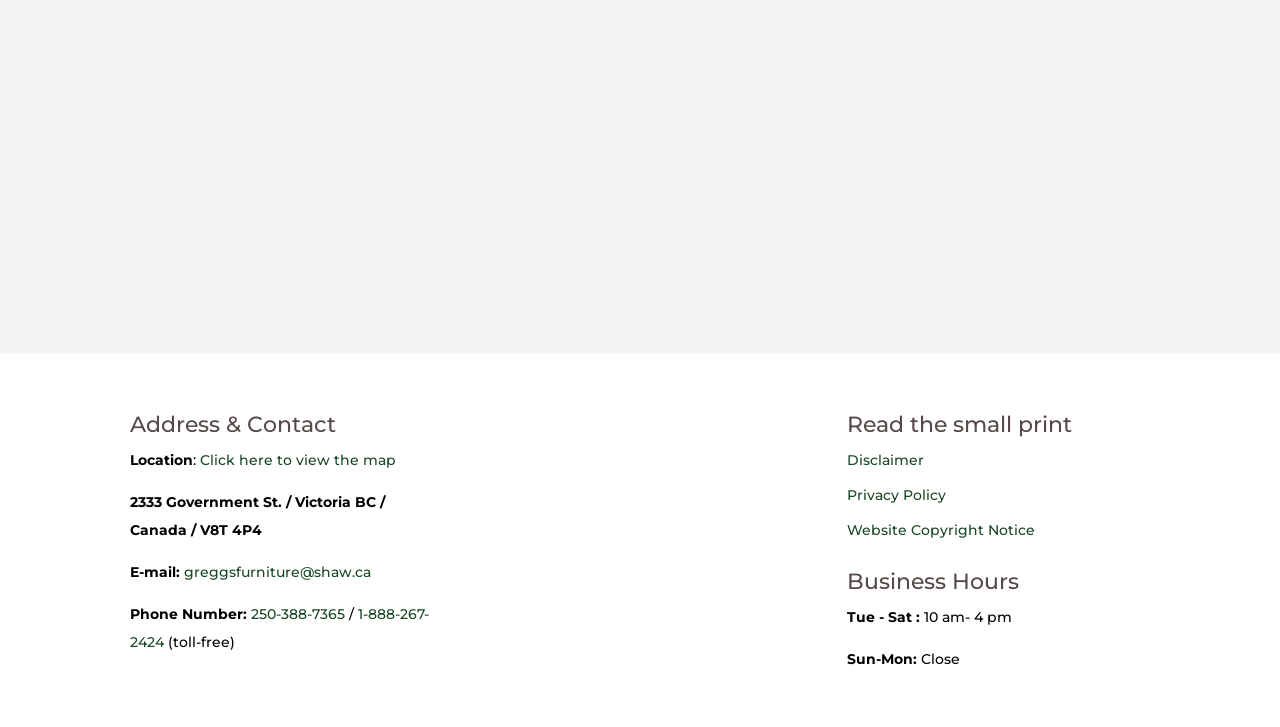What is the email address of the business?
Answer the question with just one word or phrase using the image.

greggsfurniture@shaw.ca